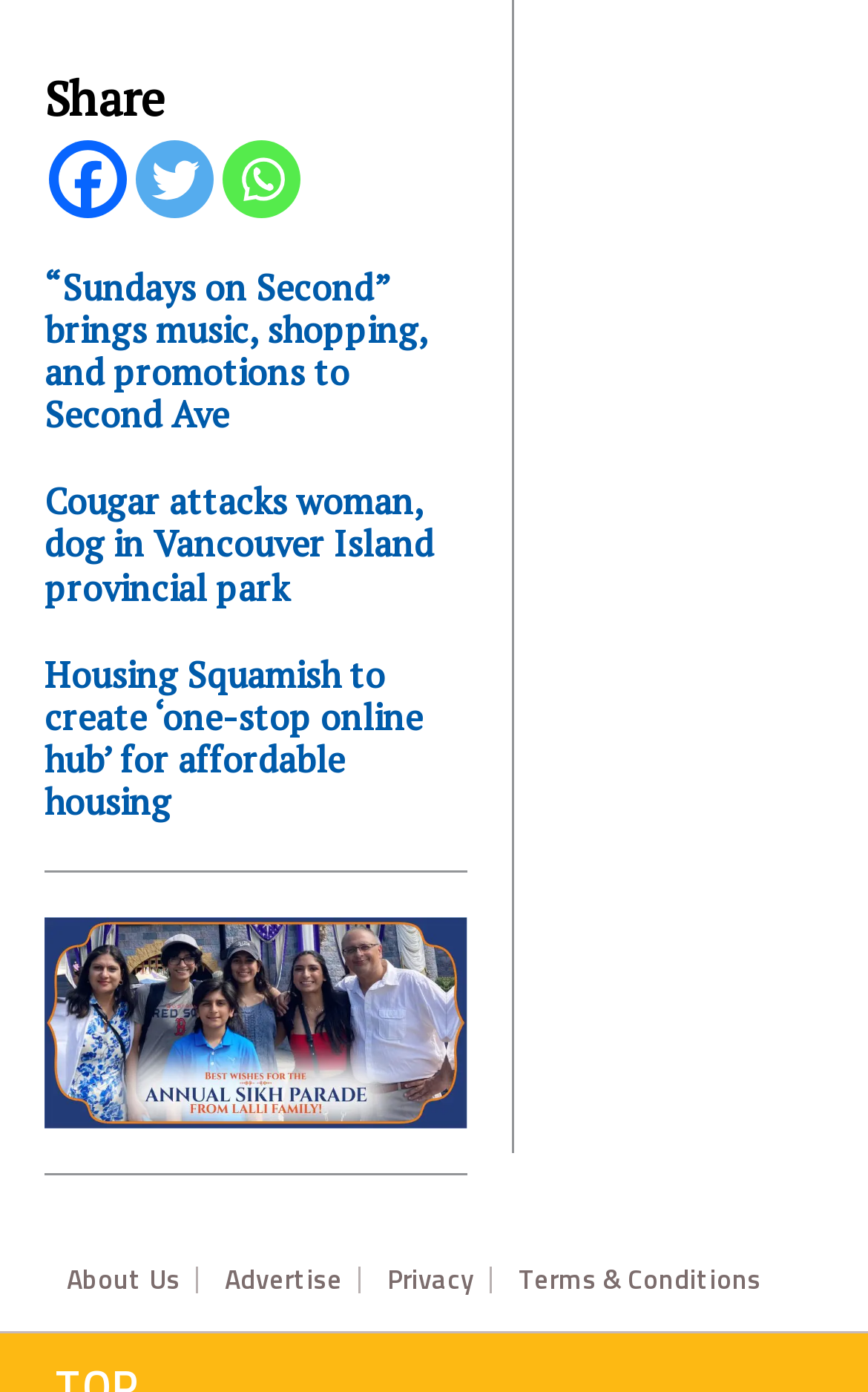Find the bounding box coordinates of the clickable area that will achieve the following instruction: "Share on Facebook".

[0.056, 0.1, 0.146, 0.156]